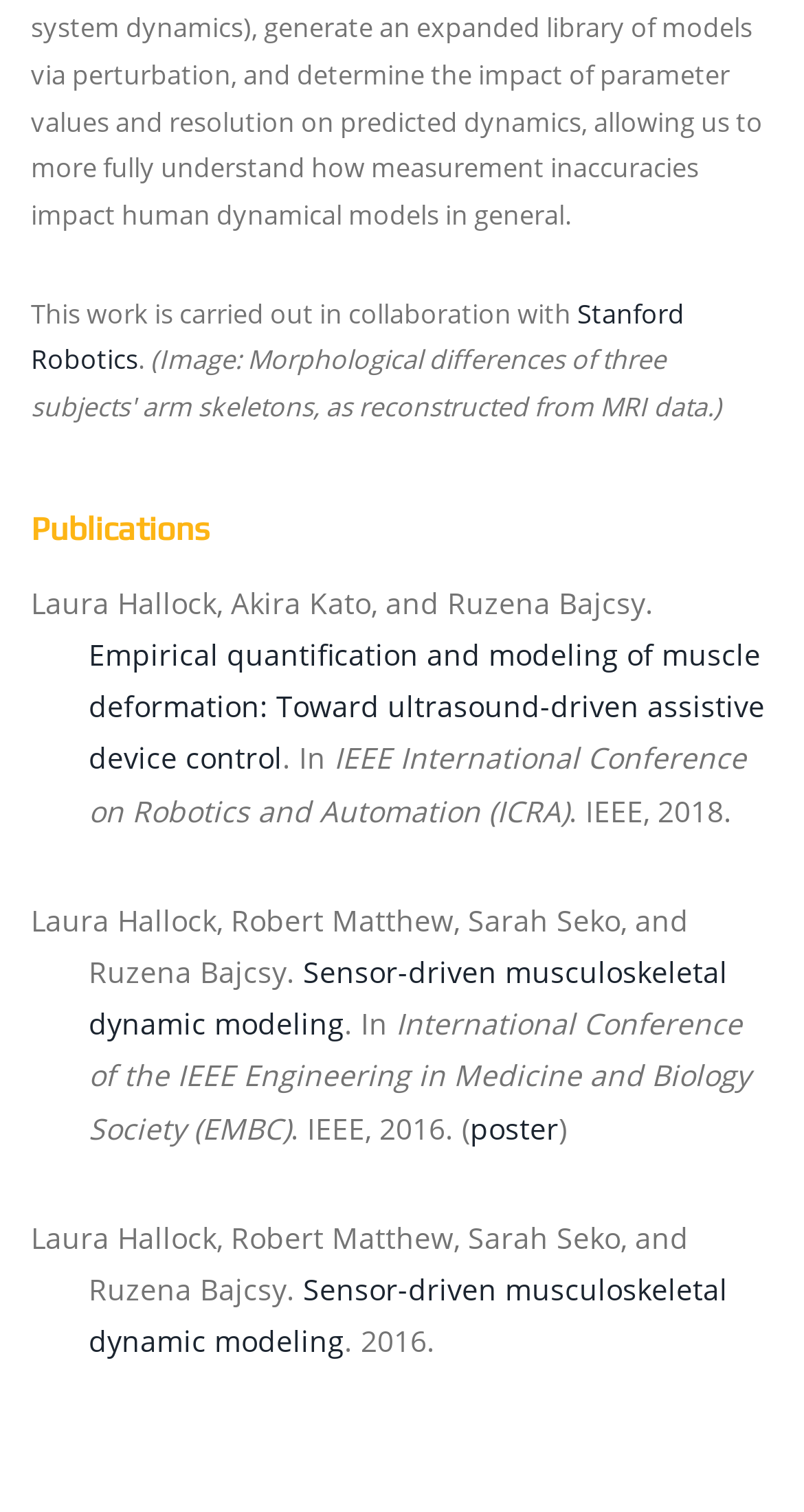Using the information in the image, give a detailed answer to the following question: How many publications are listed?

I counted the number of publication entries on the webpage, which are separated by a clear formatting and have a consistent structure. There are four entries, each with an author list, title, and conference information.